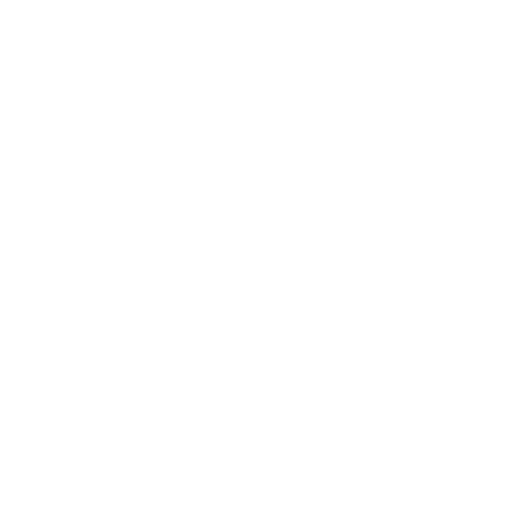What is the maximum weight the arm rest can support? Refer to the image and provide a one-word or short phrase answer.

20 lbs